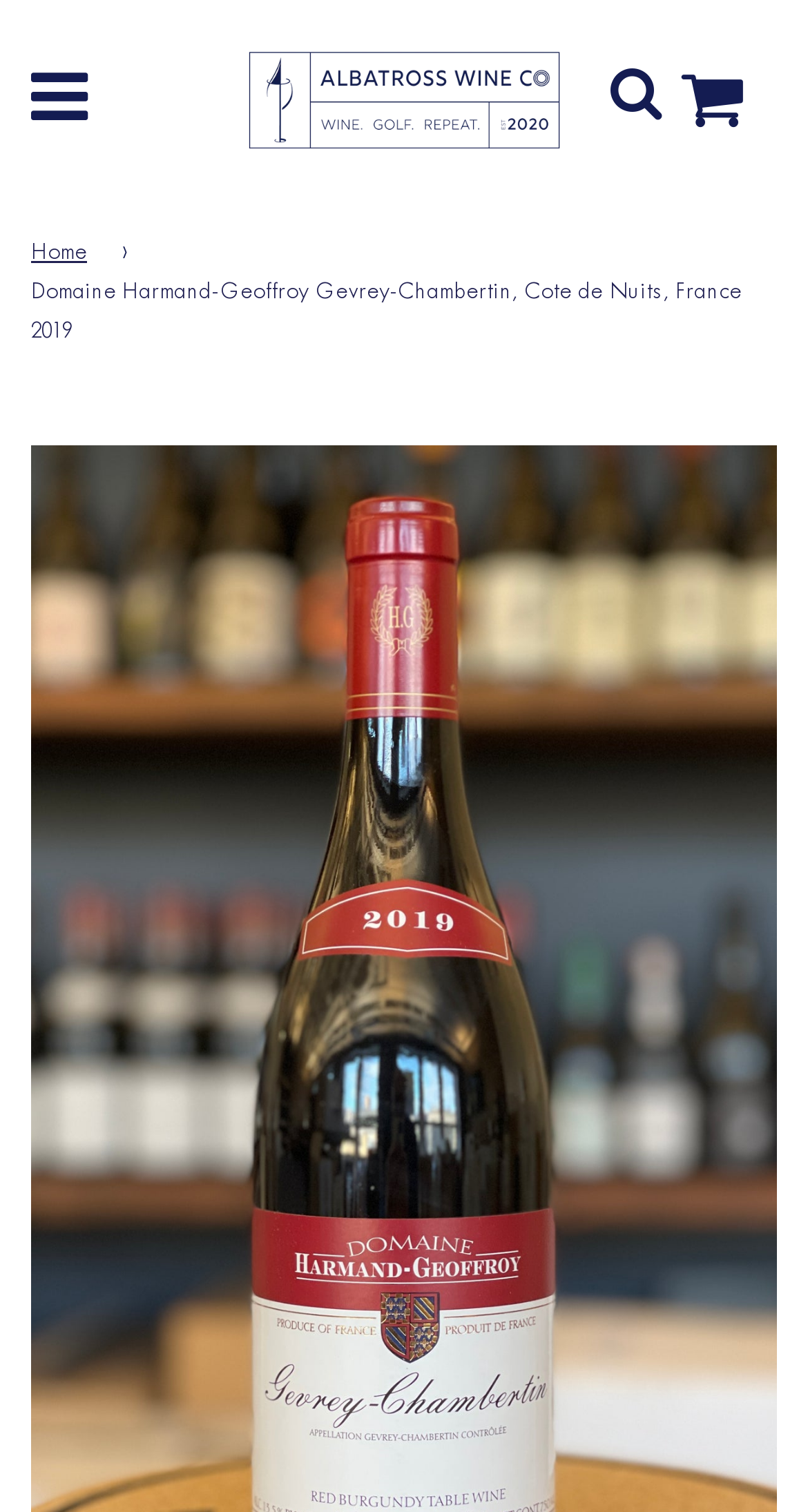Detail the features and information presented on the webpage.

The webpage appears to be a product page for a wine, specifically the Domaine Harmand-Geoffroy Gevrey-Chambertin from Burgundy, Cote de Nuits, France, with a vintage of 2019. 

At the top left of the page, there is a button with an icon, which controls the navigation drawer. Next to it, there is a link to the Albatross Wine Co, accompanied by an image of the company's logo. 

On the top right, there are two more links, represented by icons. 

Below the top section, there is a navigation bar, often referred to as breadcrumbs, which includes a link to the home page. 

The main content of the page is a static text that displays the full name of the wine, including the domain, region, and vintage. This text is positioned below the navigation bar and takes up most of the page's width.